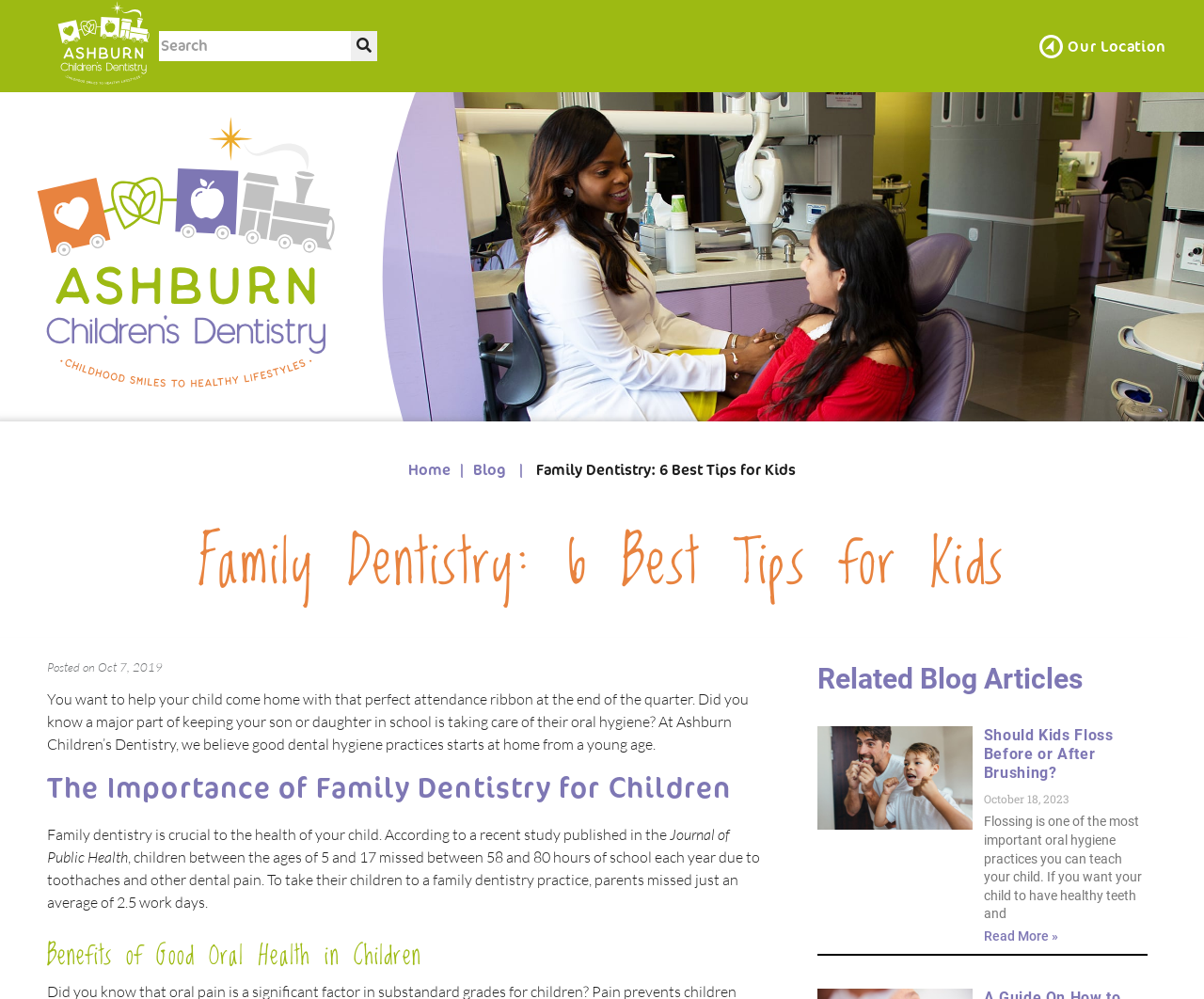Offer a meticulous description of the webpage's structure and content.

This webpage is about family dentistry, specifically providing tips for kids' oral health. At the top, there is a search bar with a magnifying glass icon on the right side. Below the search bar, there are three links: "Our Location" with a small image, "Ashburn Children's Dentistry" with a logo, and a link to the homepage. 

On the left side, there is a vertical menu with links to "Home", "Blog", and other pages, separated by vertical lines. 

The main content of the webpage is an article titled "Family Dentistry: 6 Best Tips for Kids to Keep in Mind". The article starts with a brief introduction, explaining the importance of oral hygiene for kids' attendance in school. 

The article is divided into sections, including "The Importance of Family Dentistry for Children" and "Benefits of Good Oral Health in Children". Each section has a heading and several paragraphs of text, citing a study from the Journal of Public Health. 

At the bottom of the article, there is a section titled "Related Blog Articles" with a link to another article, "Should Kids Floss Before or After Brushing?", which includes an image of a father and son flossing their teeth together. The article has a brief summary and a "Read more" link.